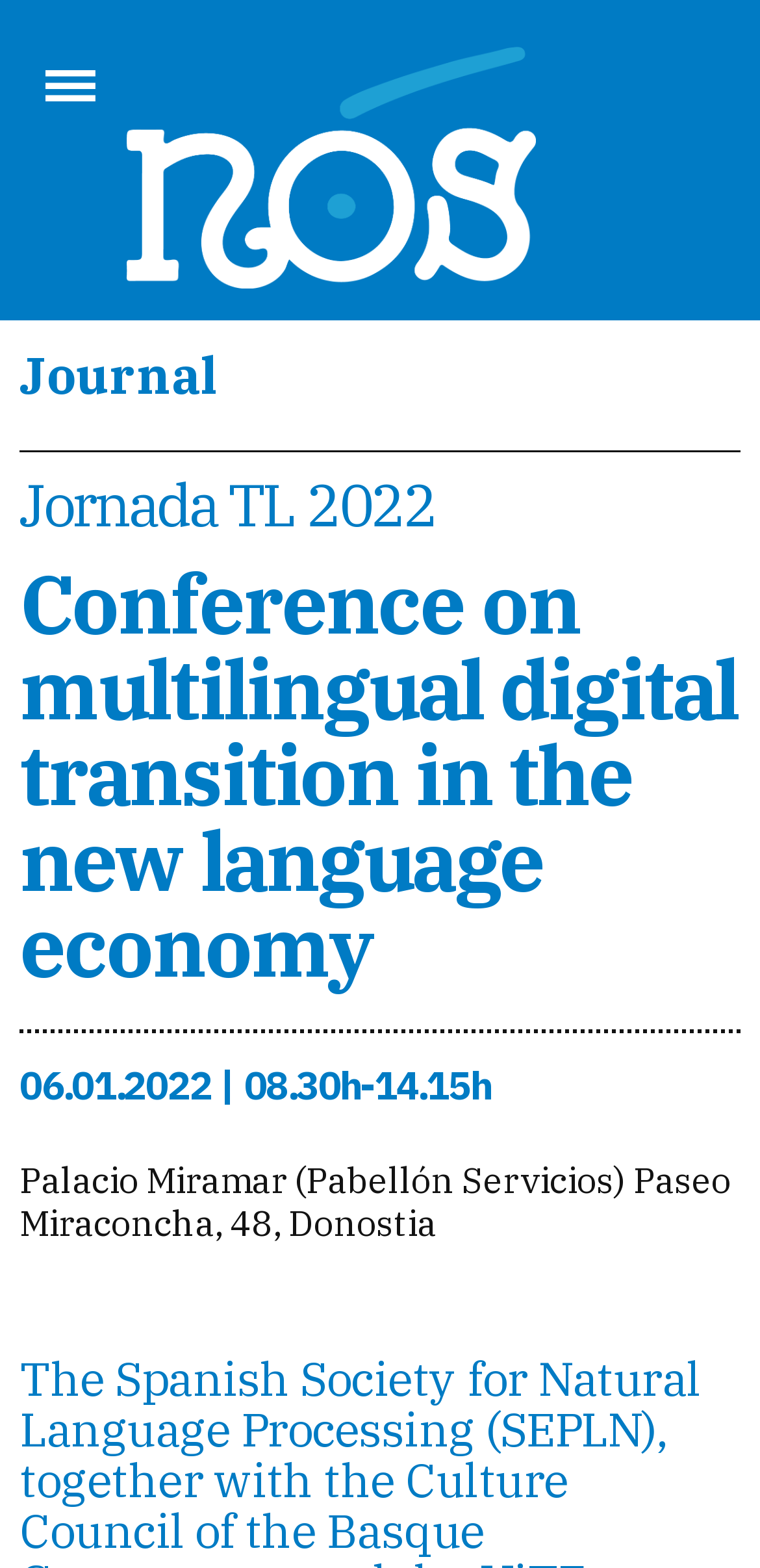Please respond in a single word or phrase: 
What is the name of the journal?

Jornada TL 2022